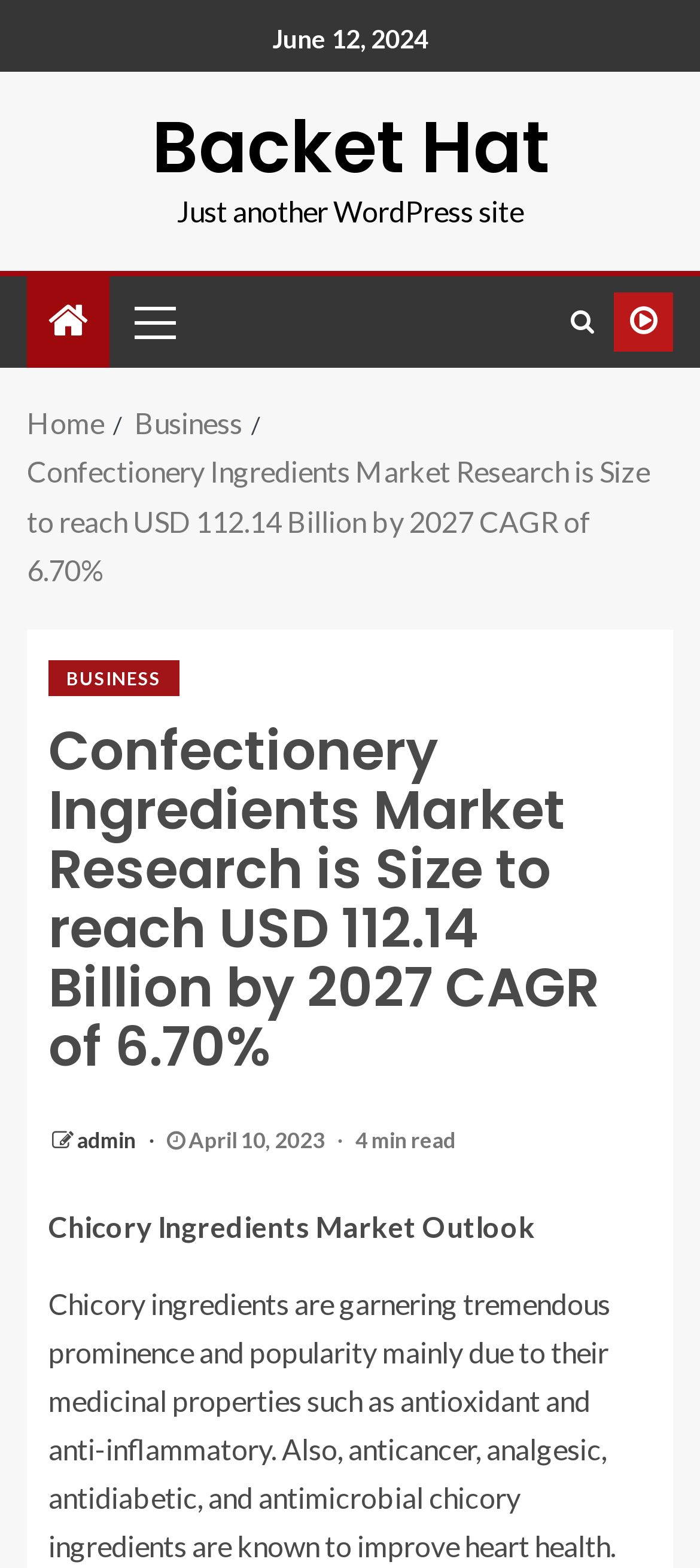Please identify the bounding box coordinates of the element I need to click to follow this instruction: "visit admin page".

[0.11, 0.718, 0.2, 0.736]